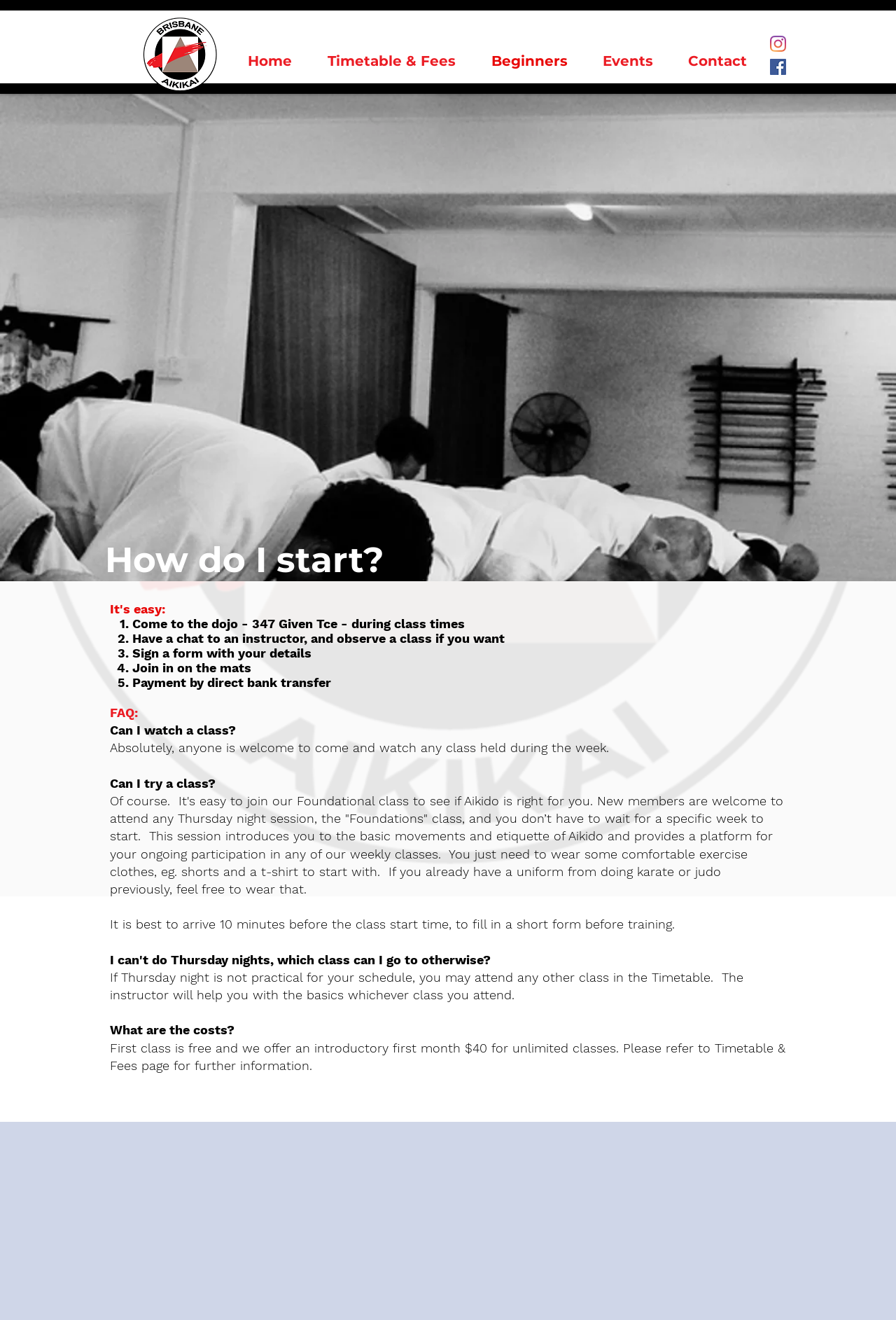Determine the bounding box for the UI element as described: "Timetable & Fees". The coordinates should be represented as four float numbers between 0 and 1, formatted as [left, top, right, bottom].

[0.345, 0.036, 0.528, 0.057]